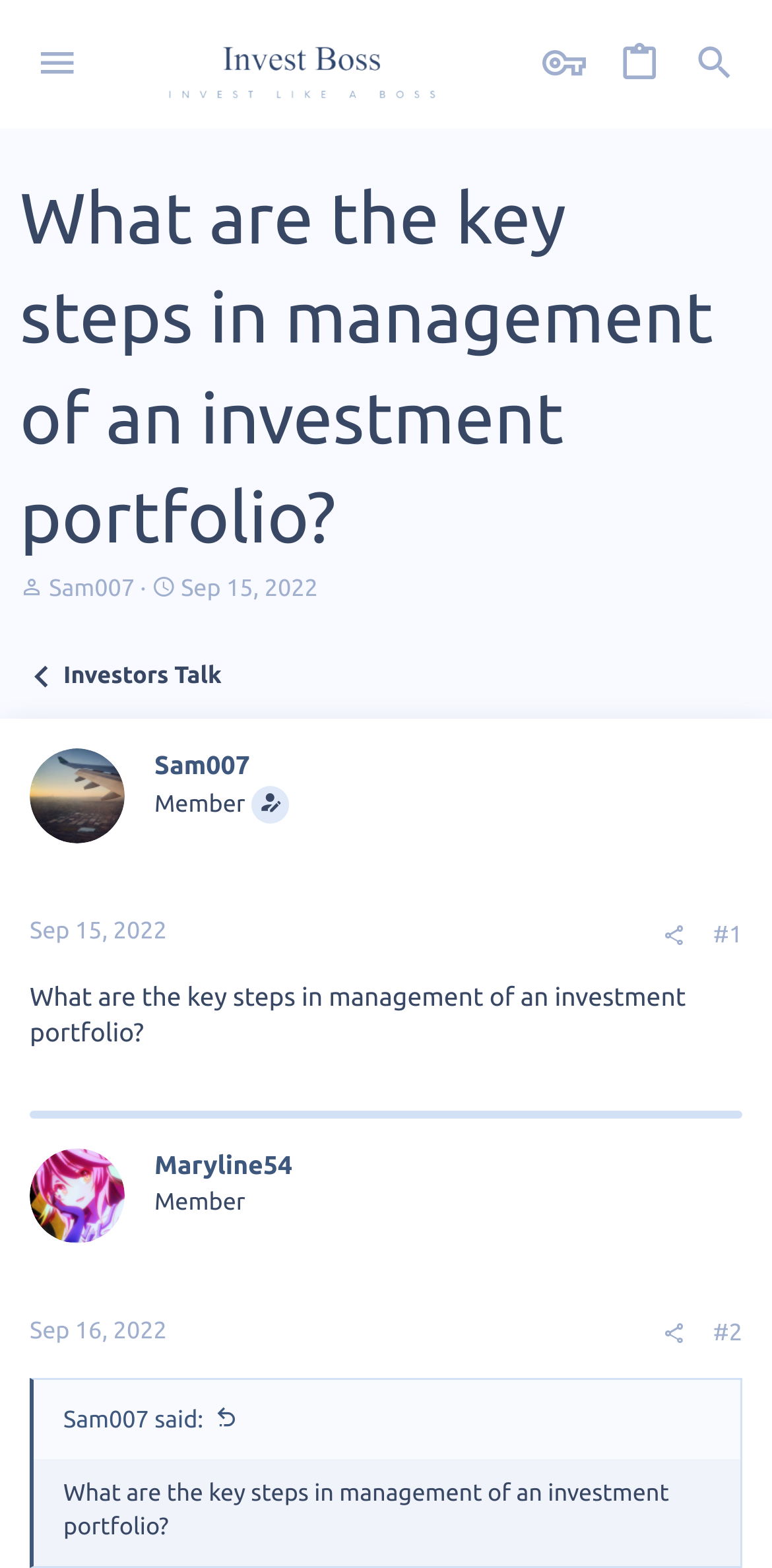Determine the bounding box coordinates of the target area to click to execute the following instruction: "View the original post."

[0.038, 0.586, 0.216, 0.602]